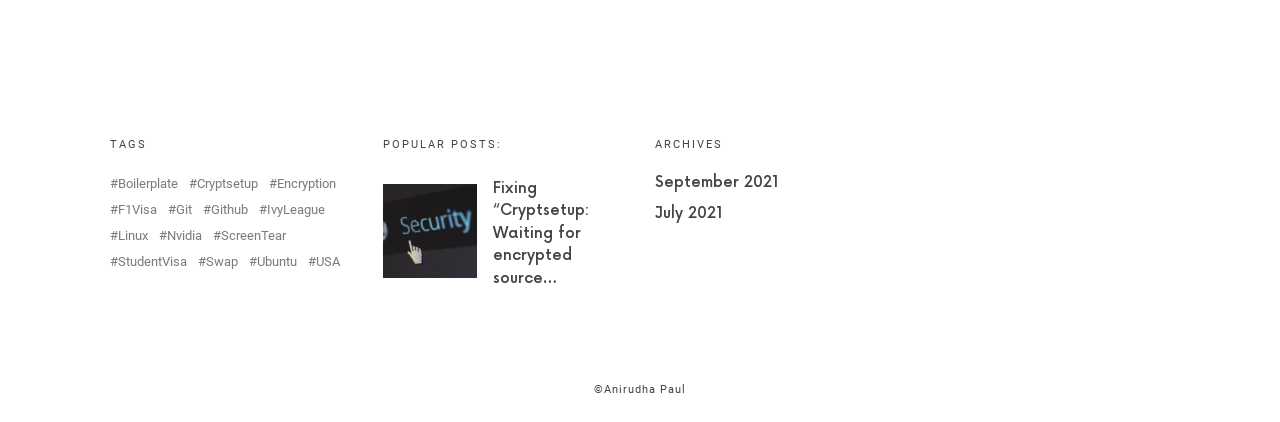Determine the bounding box coordinates of the clickable element to achieve the following action: 'Click on the 'Boilerplate' tag'. Provide the coordinates as four float values between 0 and 1, formatted as [left, top, right, bottom].

[0.086, 0.419, 0.139, 0.45]